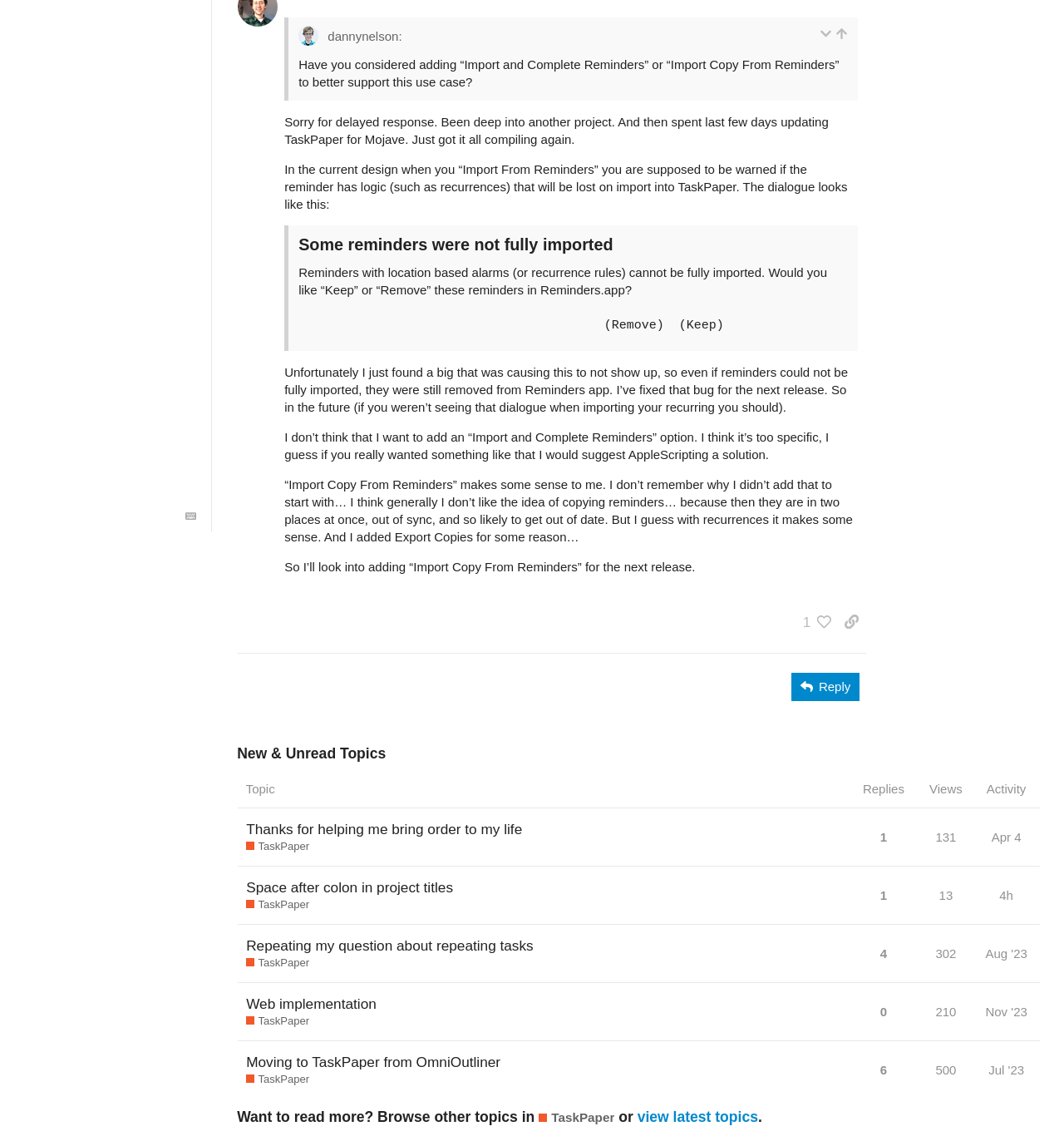Using the description: "view latest topics", determine the UI element's bounding box coordinates. Ensure the coordinates are in the format of four float numbers between 0 and 1, i.e., [left, top, right, bottom].

[0.599, 0.967, 0.712, 0.982]